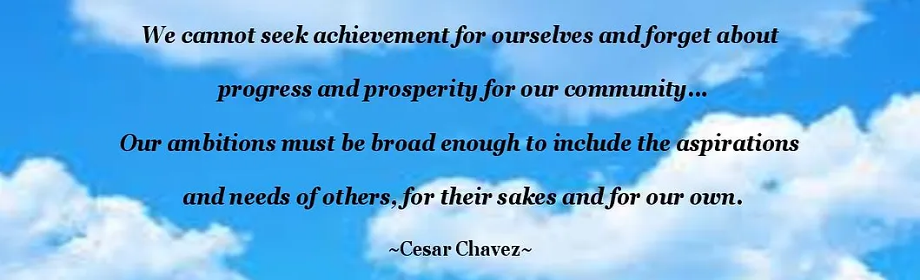Using the information shown in the image, answer the question with as much detail as possible: What is the color of the sky in the image?

The caption describes the image as having a 'serene backdrop of blue skies with fluffy white clouds', indicating that the sky in the image is blue.